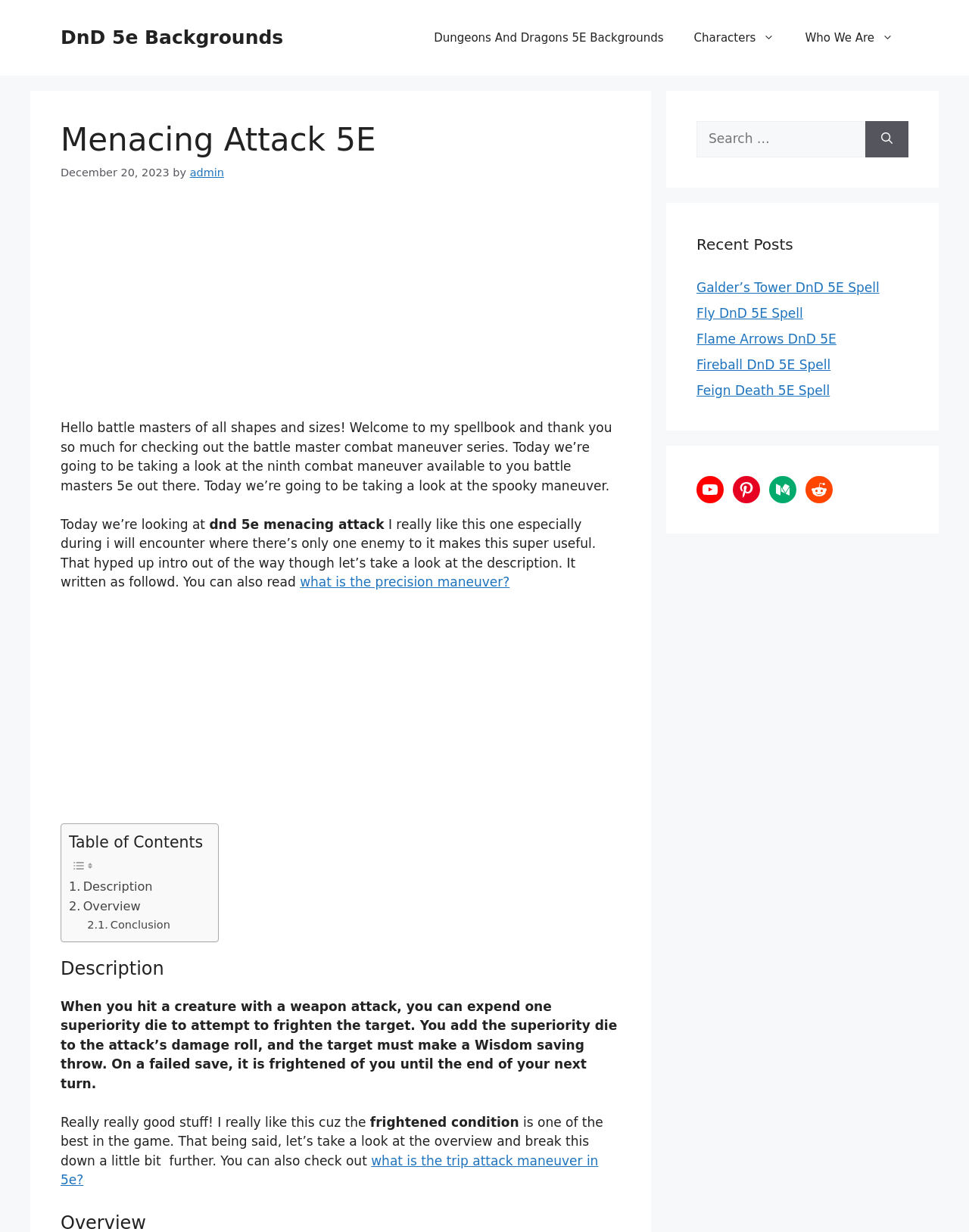Specify the bounding box coordinates for the region that must be clicked to perform the given instruction: "Check out the description of Menacing Attack 5E".

[0.062, 0.775, 0.641, 0.797]